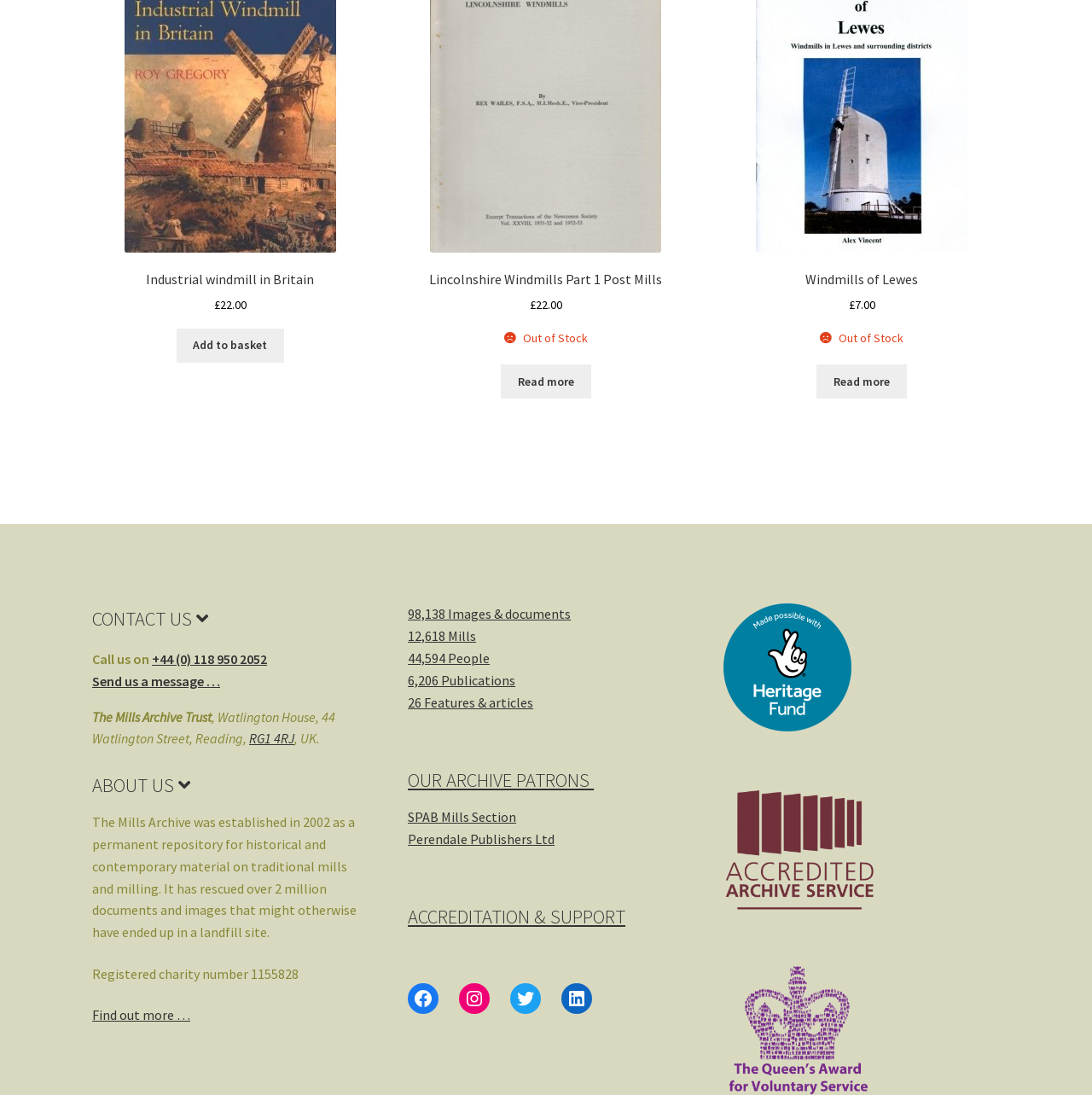Based on the image, please respond to the question with as much detail as possible:
What is the charity number of the Mills Archive?

I found the answer by looking at the static text 'Registered charity number 1155828' which is located below the heading 'ABOUT US'.